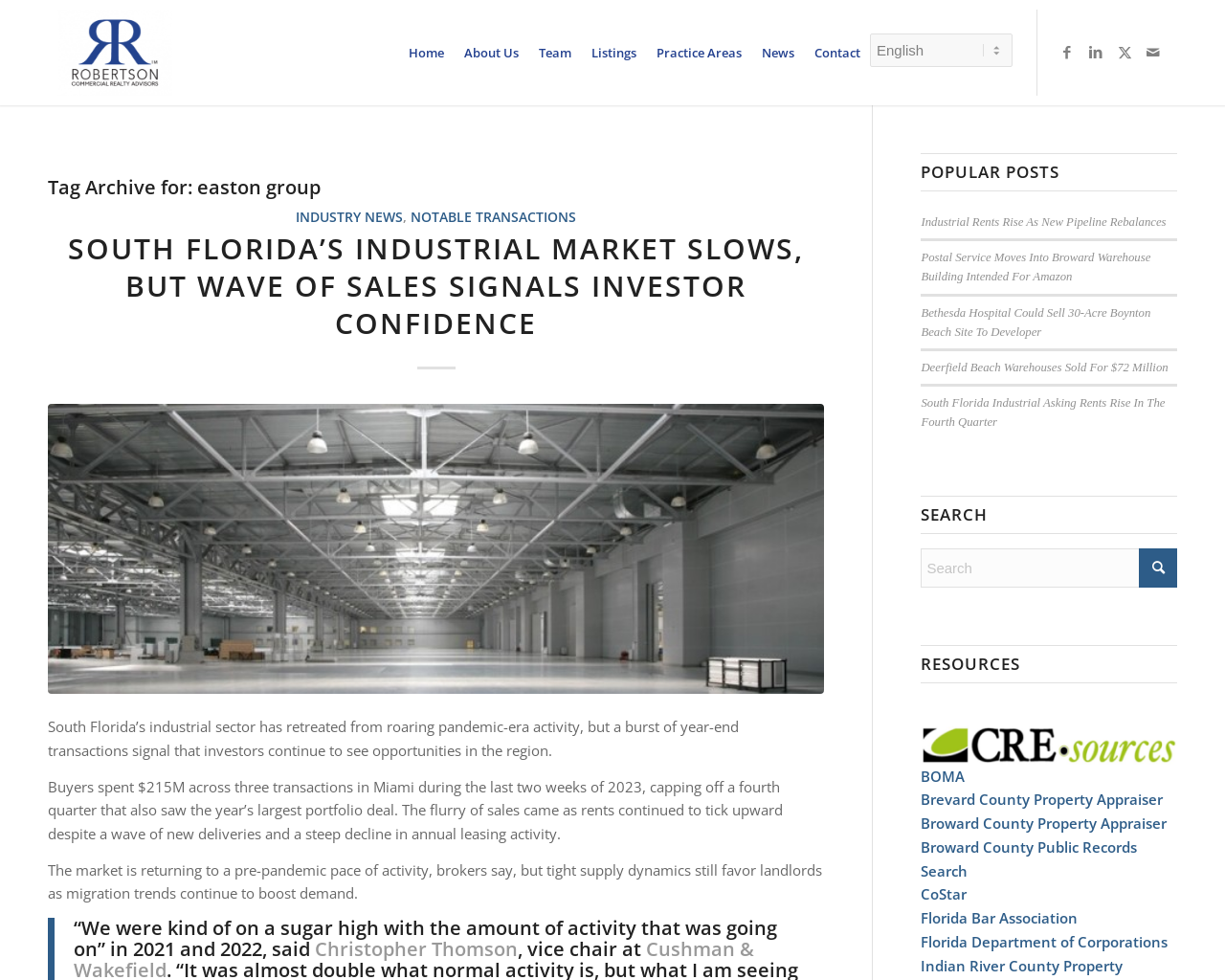Determine the bounding box coordinates of the clickable area required to perform the following instruction: "Read about SOUTH FLORIDA’S INDUSTRIAL MARKET SLOWS". The coordinates should be represented as four float numbers between 0 and 1: [left, top, right, bottom].

[0.039, 0.234, 0.673, 0.364]